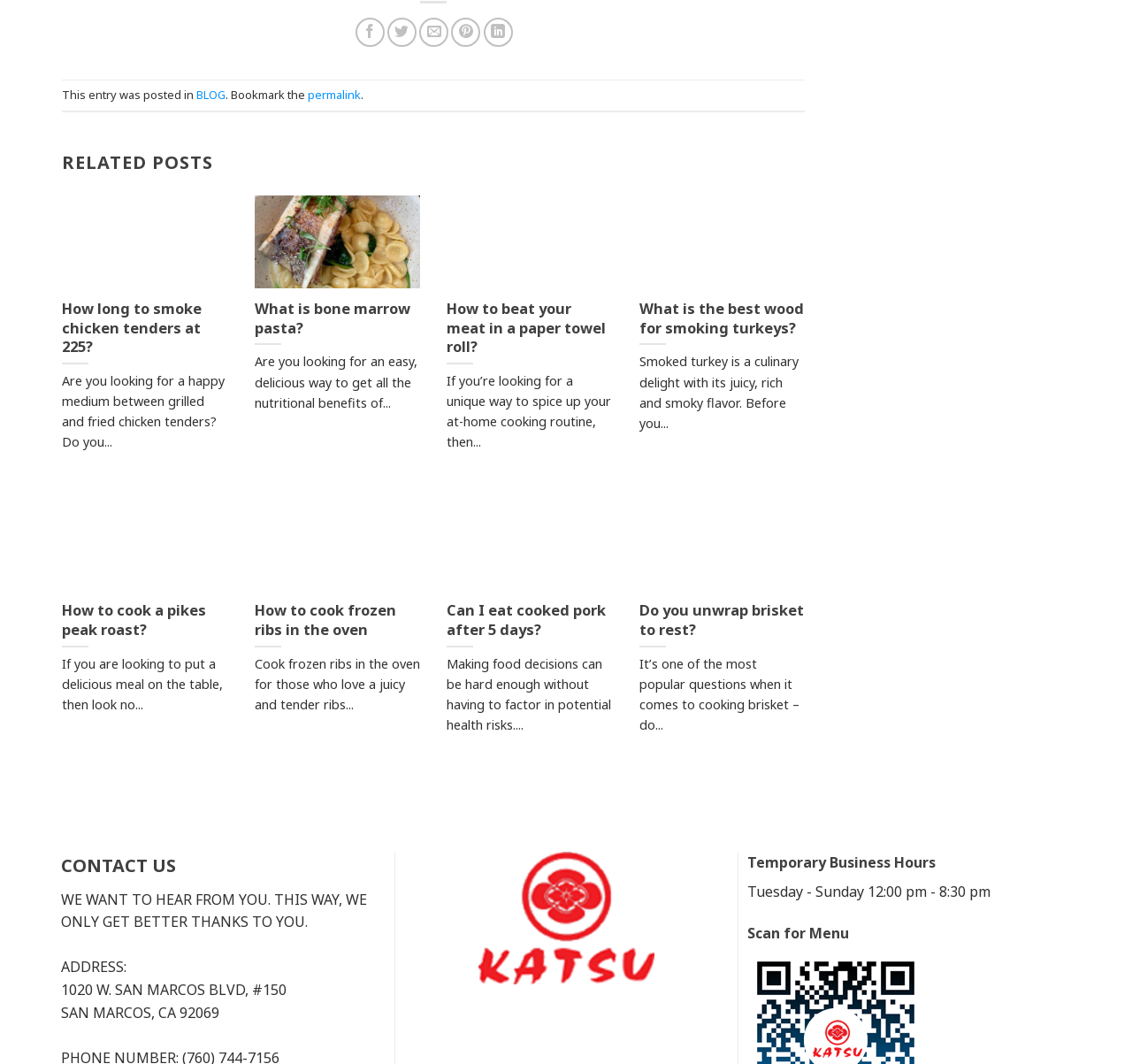Using the element description: "BLOG", determine the bounding box coordinates for the specified UI element. The coordinates should be four float numbers between 0 and 1, [left, top, right, bottom].

[0.173, 0.082, 0.199, 0.097]